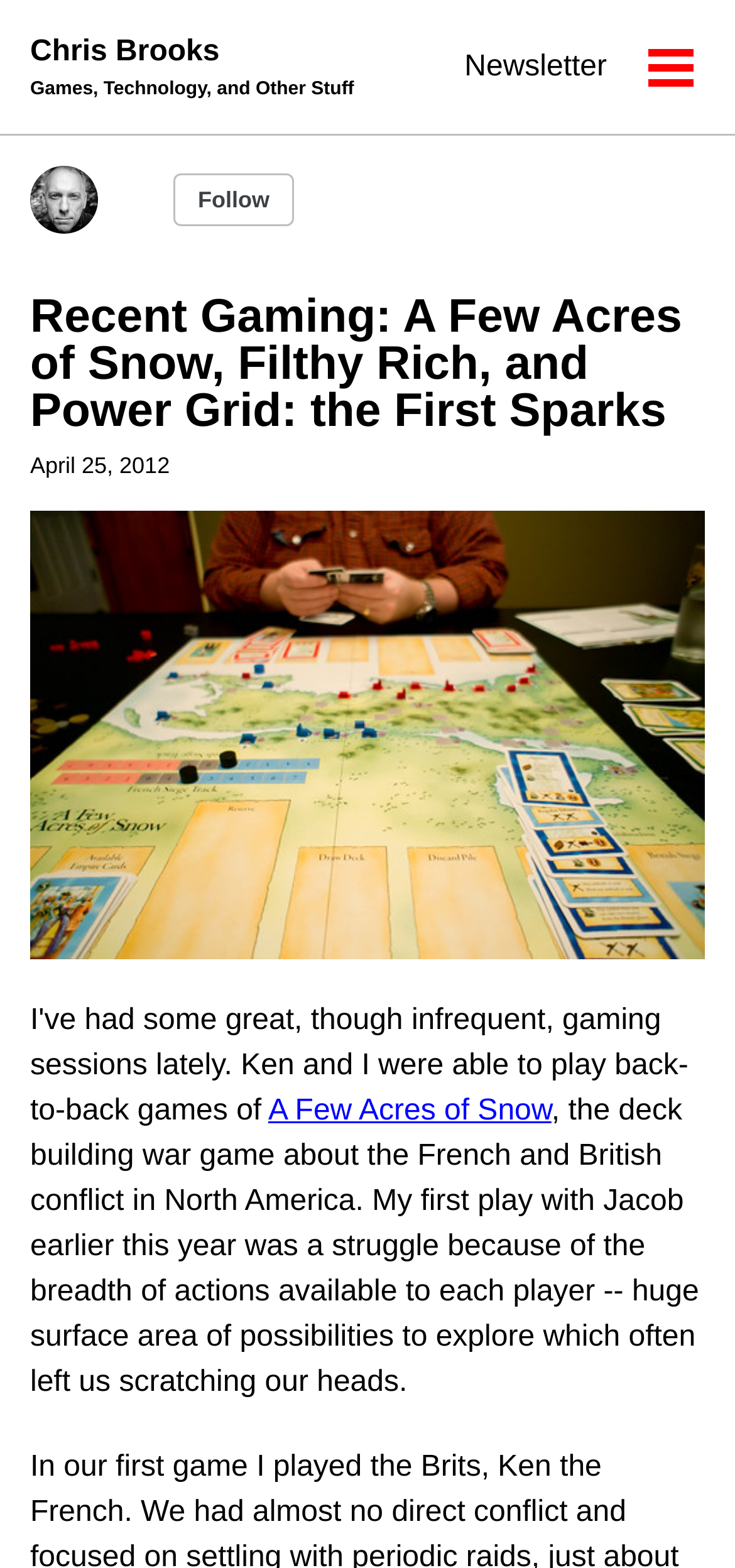Please provide a brief answer to the question using only one word or phrase: 
What is the name of the game mentioned in the post?

A Few Acres of Snow